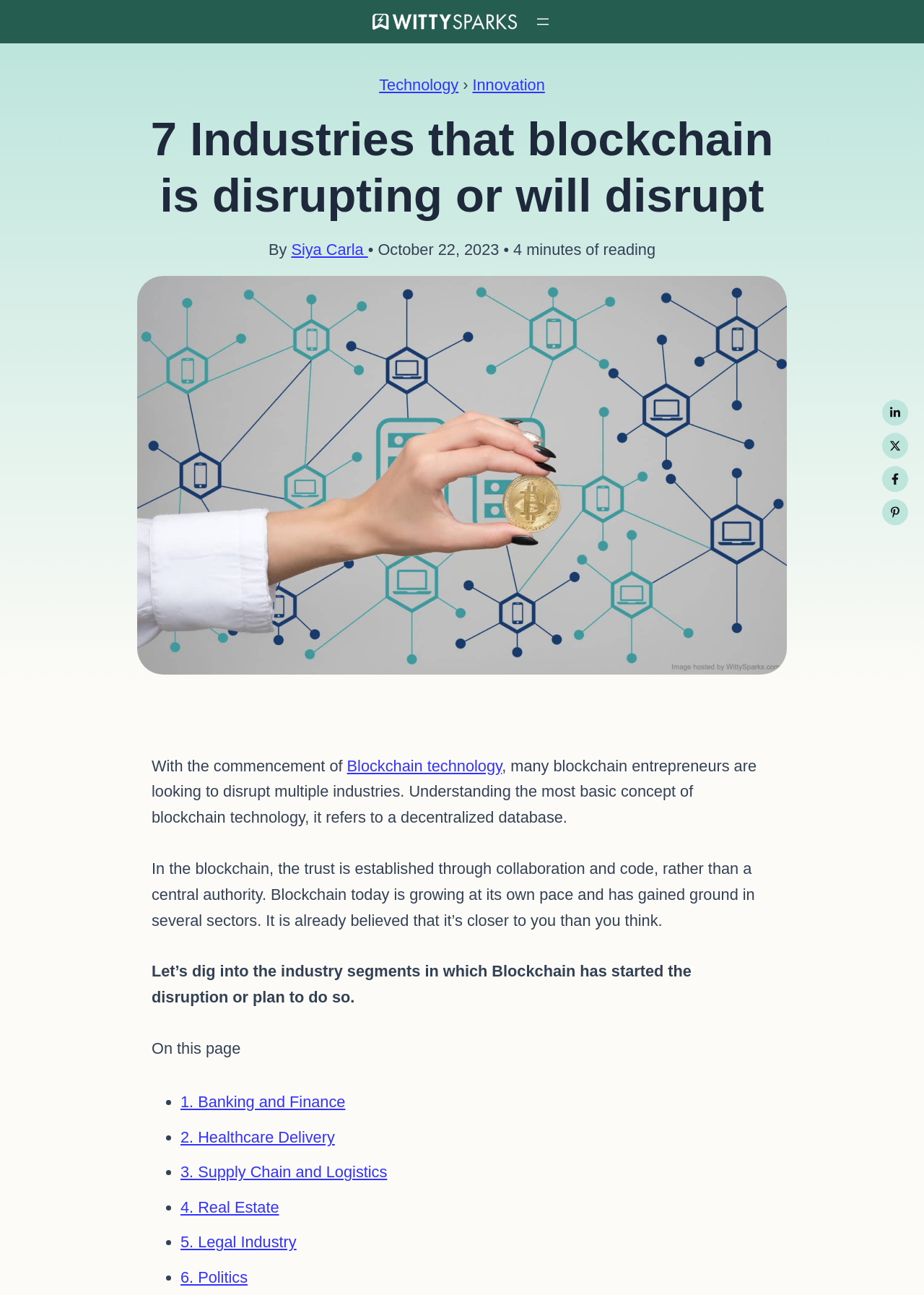Please locate the bounding box coordinates of the element's region that needs to be clicked to follow the instruction: "Open the main menu". The bounding box coordinates should be provided as four float numbers between 0 and 1, i.e., [left, top, right, bottom].

[0.578, 0.01, 0.597, 0.023]